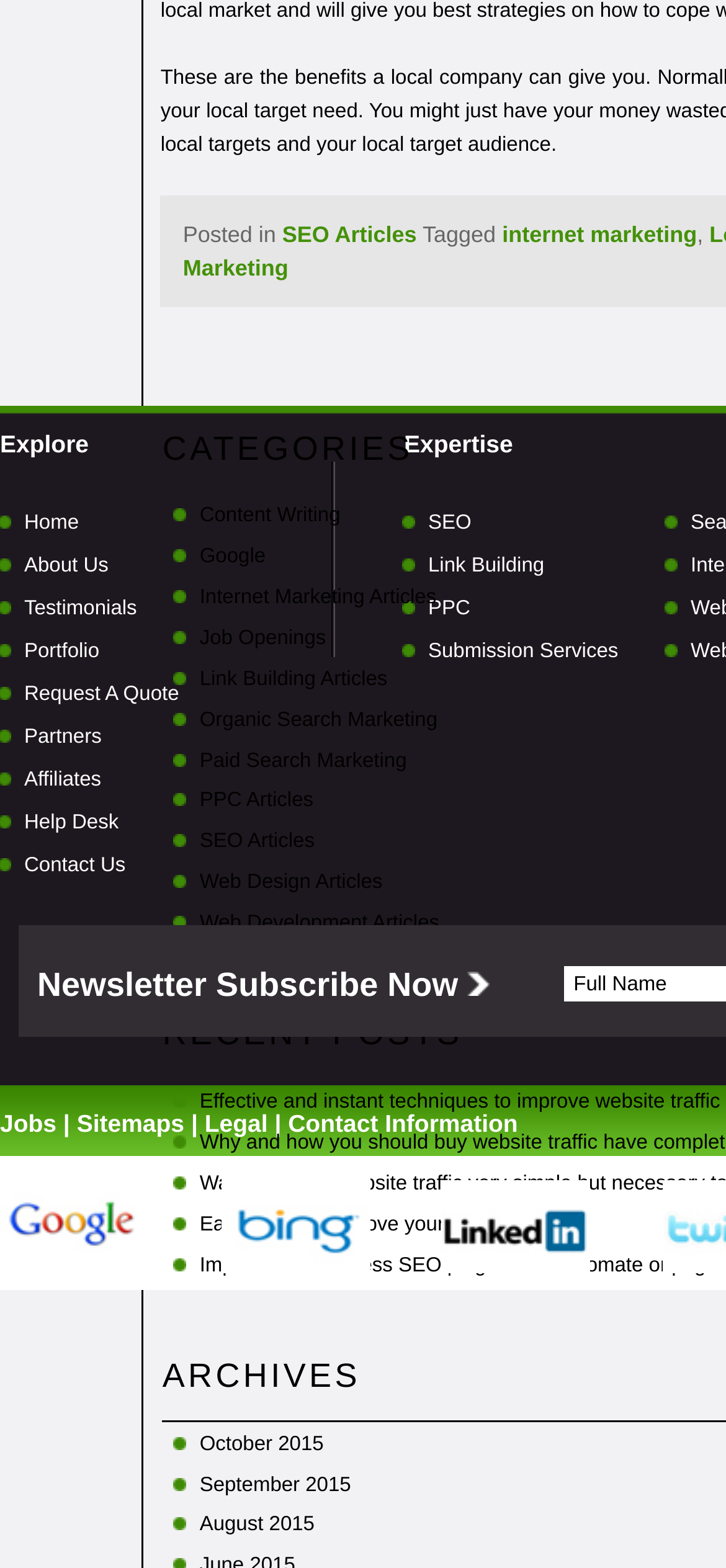Please provide the bounding box coordinates for the element that needs to be clicked to perform the following instruction: "View MOTIVE Project". The coordinates should be given as four float numbers between 0 and 1, i.e., [left, top, right, bottom].

None